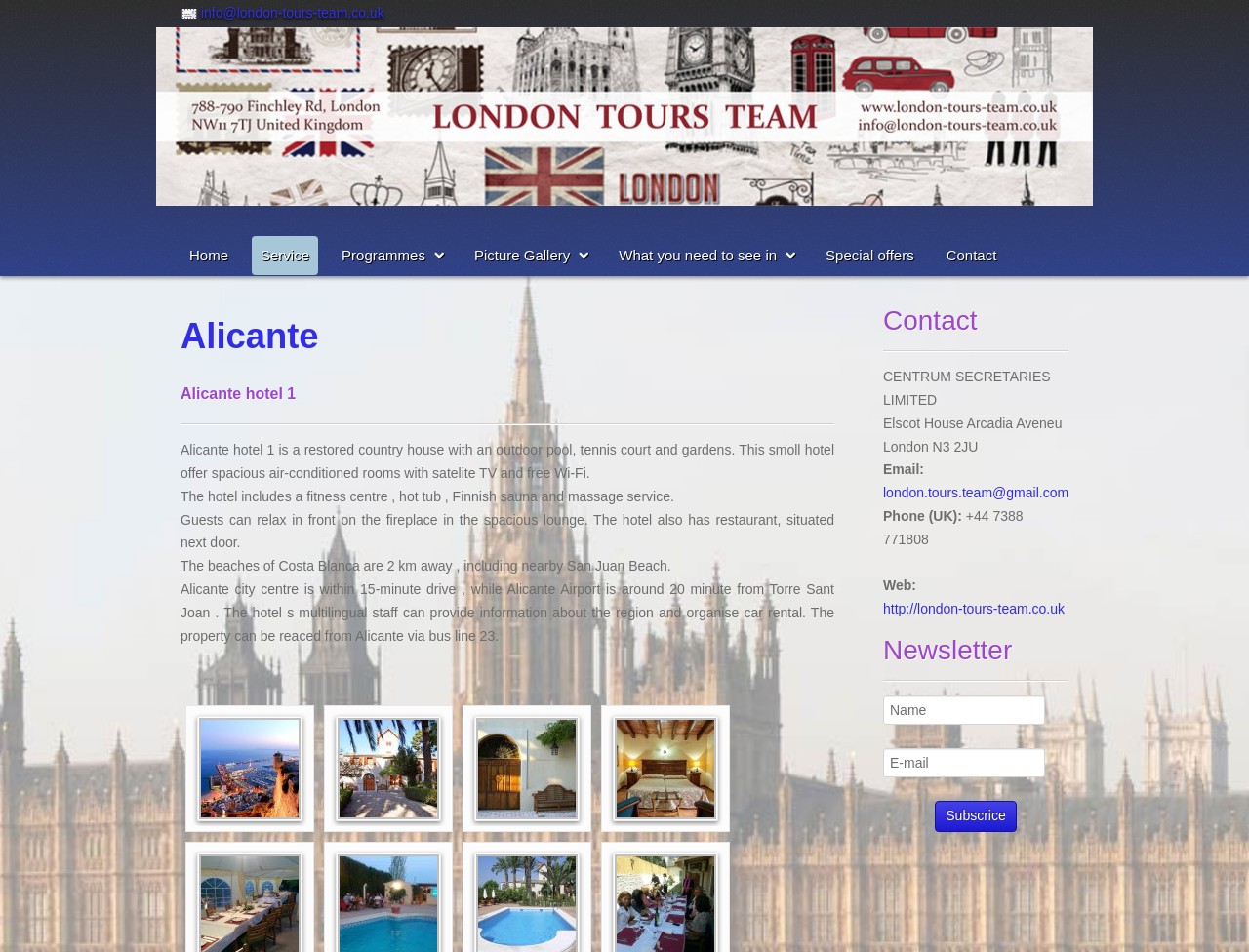Determine the bounding box coordinates of the clickable region to execute the instruction: "View the 12th Biennial State of Clay Ceramic Exhibition". The coordinates should be four float numbers between 0 and 1, denoted as [left, top, right, bottom].

None